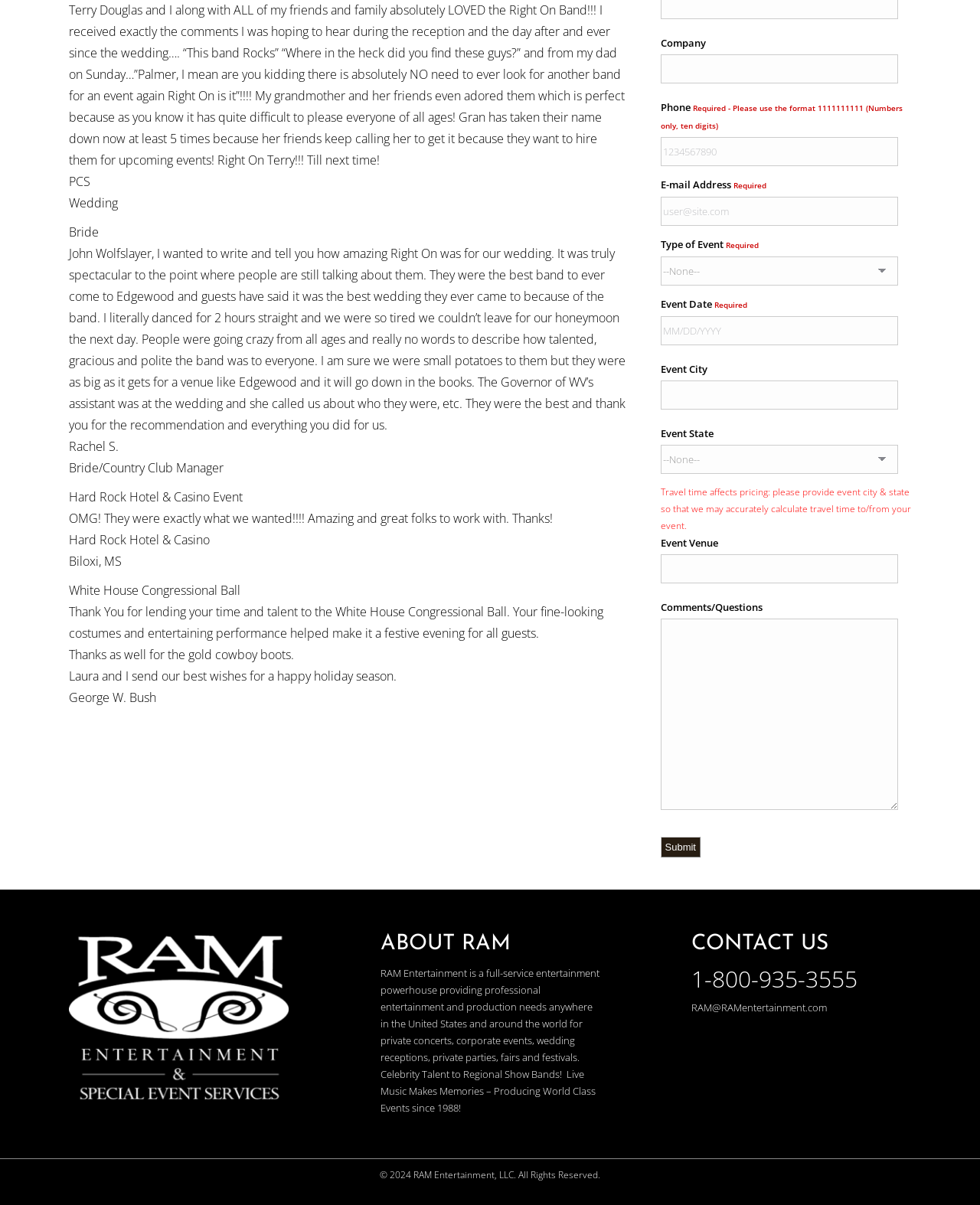Determine the bounding box coordinates for the HTML element described here: "name="00N61000004cfdg"".

[0.674, 0.46, 0.916, 0.484]